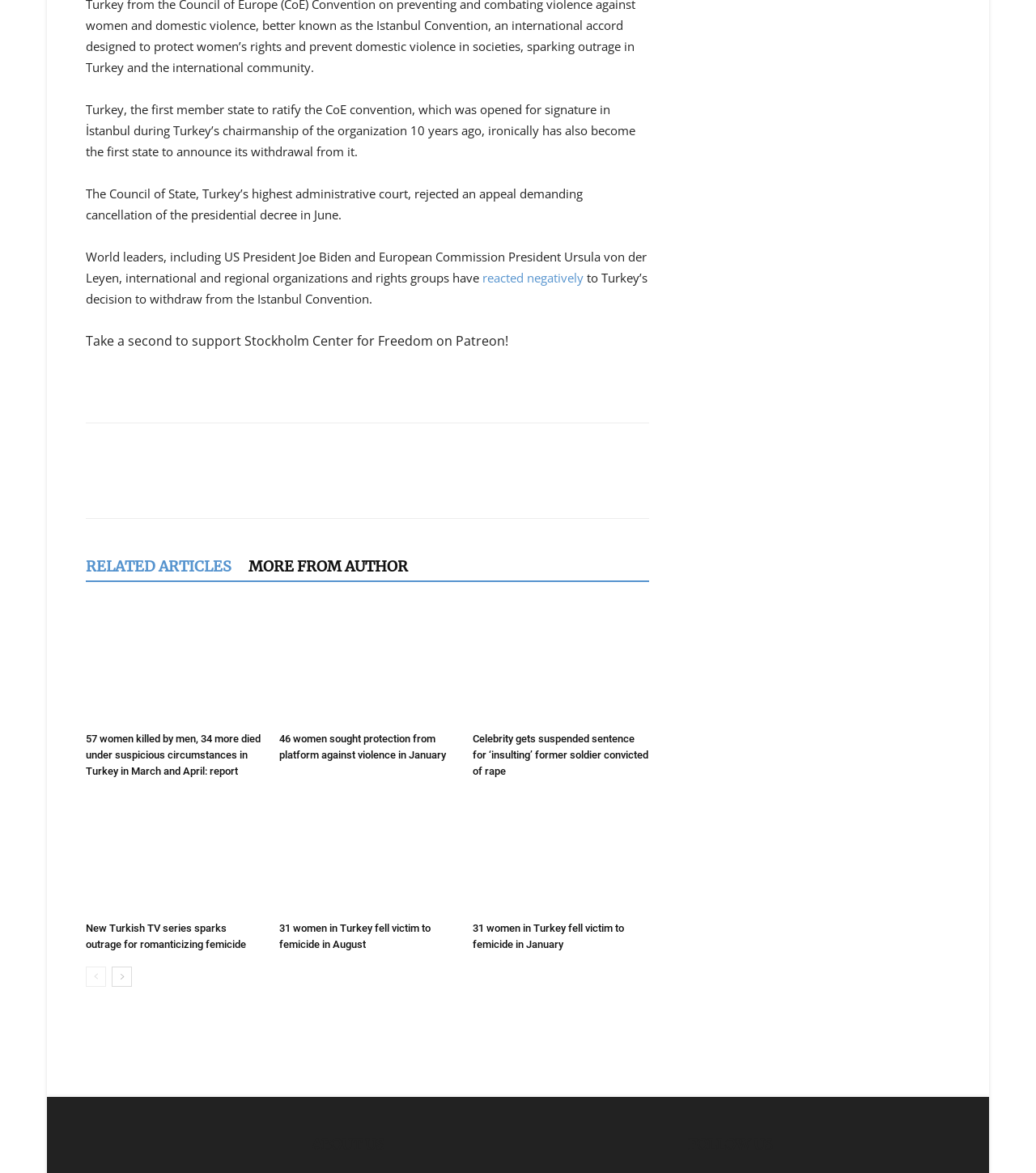Please provide the bounding box coordinates for the element that needs to be clicked to perform the instruction: "Go to previous page". The coordinates must consist of four float numbers between 0 and 1, formatted as [left, top, right, bottom].

[0.083, 0.824, 0.102, 0.841]